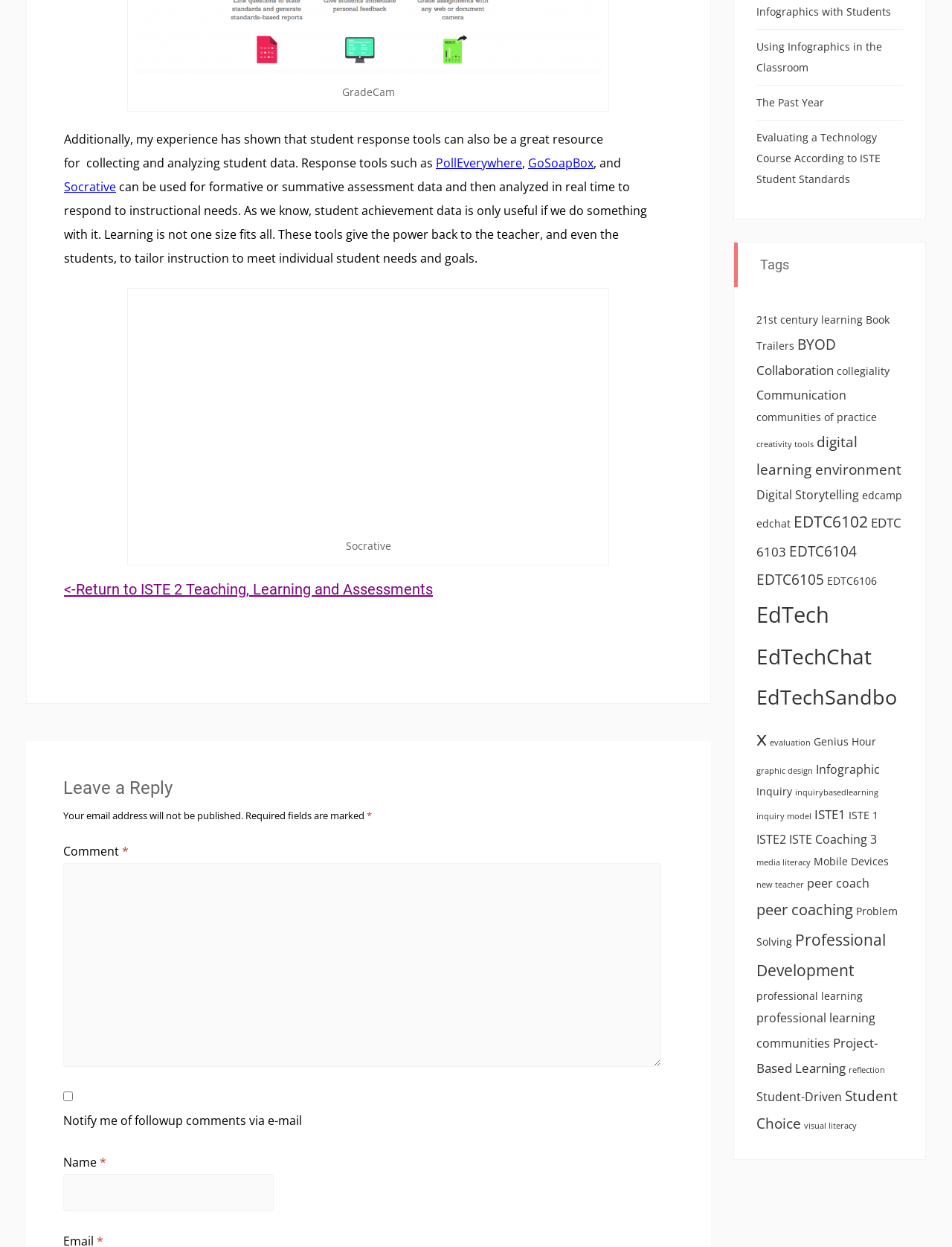Find the UI element described as: "professional learning communities" and predict its bounding box coordinates. Ensure the coordinates are four float numbers between 0 and 1, [left, top, right, bottom].

[0.794, 0.81, 0.919, 0.843]